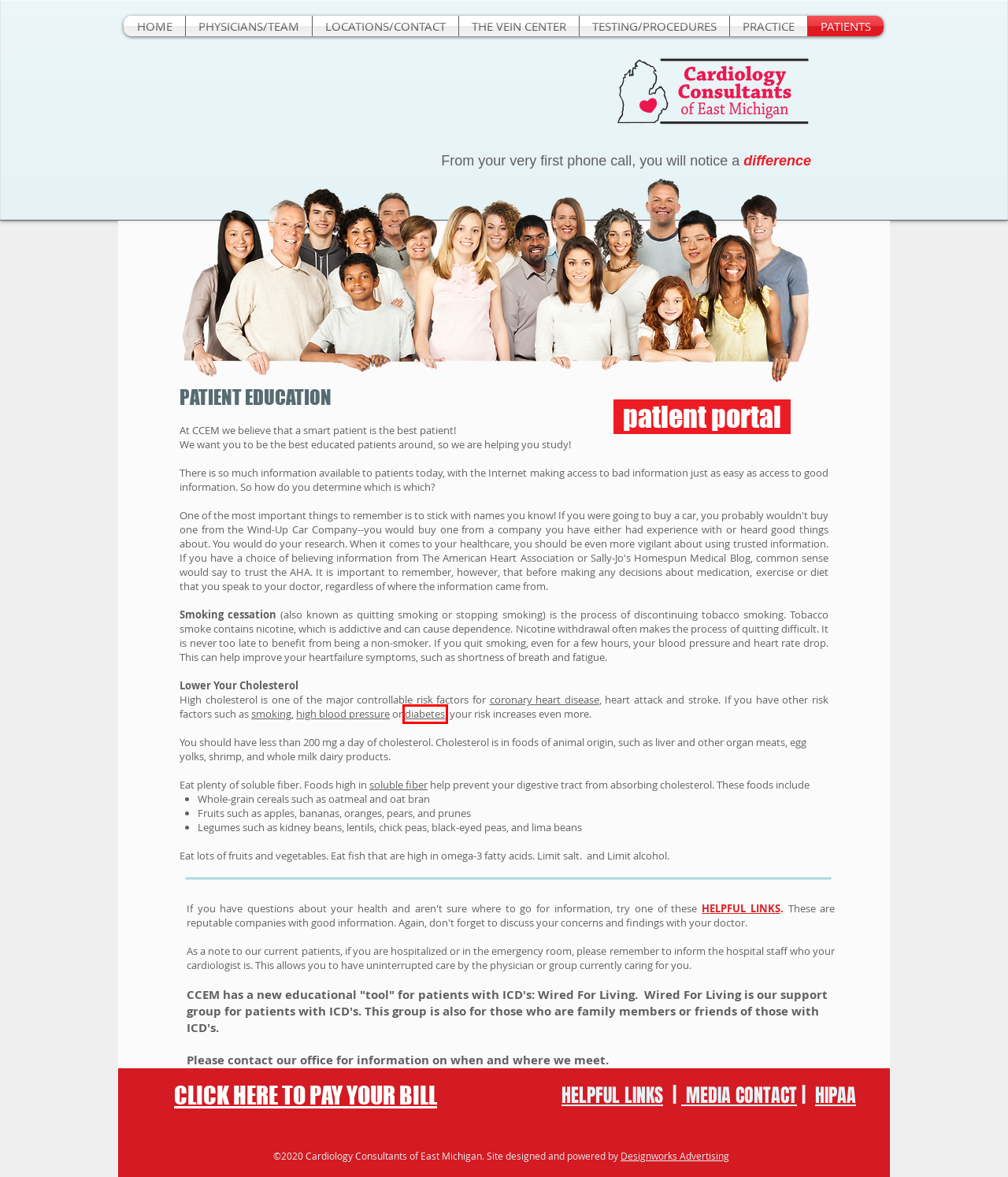With the provided screenshot showing a webpage and a red bounding box, determine which webpage description best fits the new page that appears after clicking the element inside the red box. Here are the options:
A. Coronary Artery Disease - Coronary Heart Disease | American Heart Association
B. Media
C. Hipaa
D. What is Diabetes? | American Heart Association
E. CardiologyConsultantsOfEastMichigan
F. The Vein Center at CCEM
G. Facts About High Blood Pressure | American Heart Association
H. Advertising Agency | Designworks Advertising | United States

D